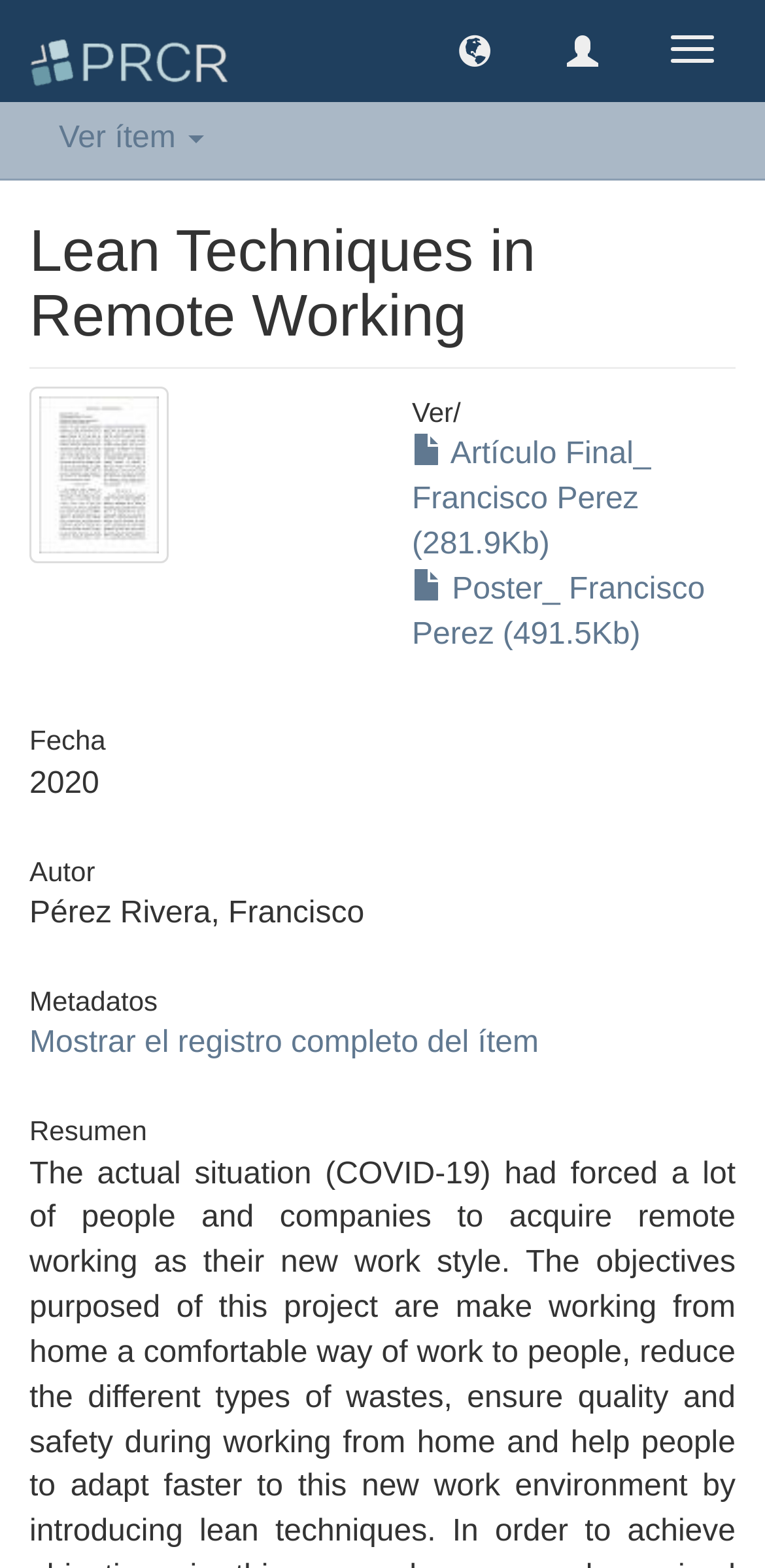What is the author of the article?
Answer the question with just one word or phrase using the image.

Pérez Rivera, Francisco